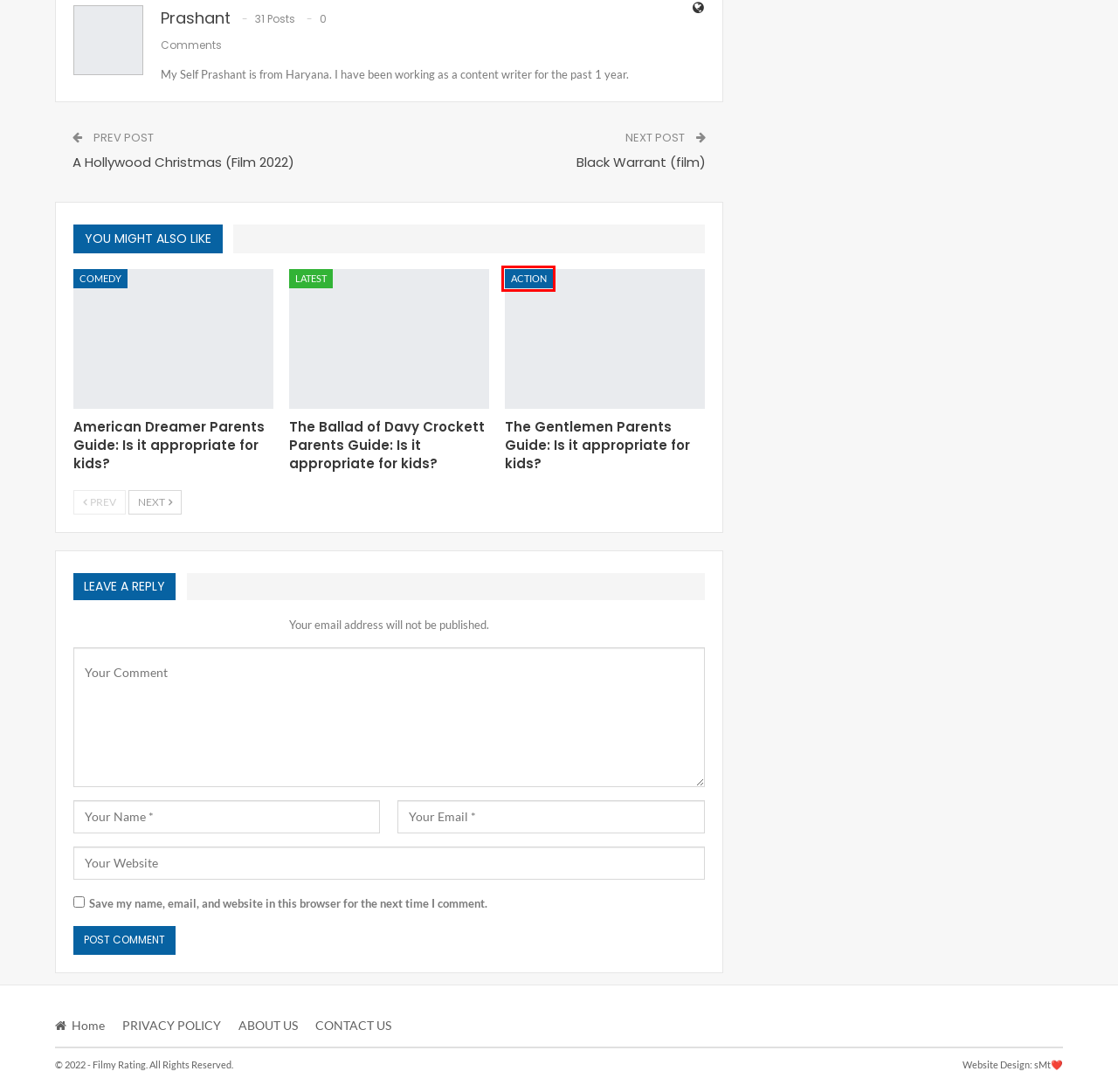Look at the screenshot of a webpage where a red bounding box surrounds a UI element. Your task is to select the best-matching webpage description for the new webpage after you click the element within the bounding box. The available options are:
A. ABOUT US - Filmy Rating | Age Rating for Movies, TV Series and Web Series.
B. Comedy Archives - Filmy Rating | Age Rating for Movies, TV Series and Web Series.
C. The Gentlemen Parents Guide And Age Rating 2024
D. American Dreamer Parents Guide And Age Rating 2024
E. Action Archives - Filmy Rating | Age Rating for Movies, TV Series and Web Series.
F. A Hollywood Christmas Parents Guide | Age Rating 2022
G. CONTACT US - Filmy Rating | Age Rating for Movies, TV Series and Web Series.
H. PRIVACY POLICY - Filmy Rating | Age Rating for Movies, TV Series and Web Series.

E